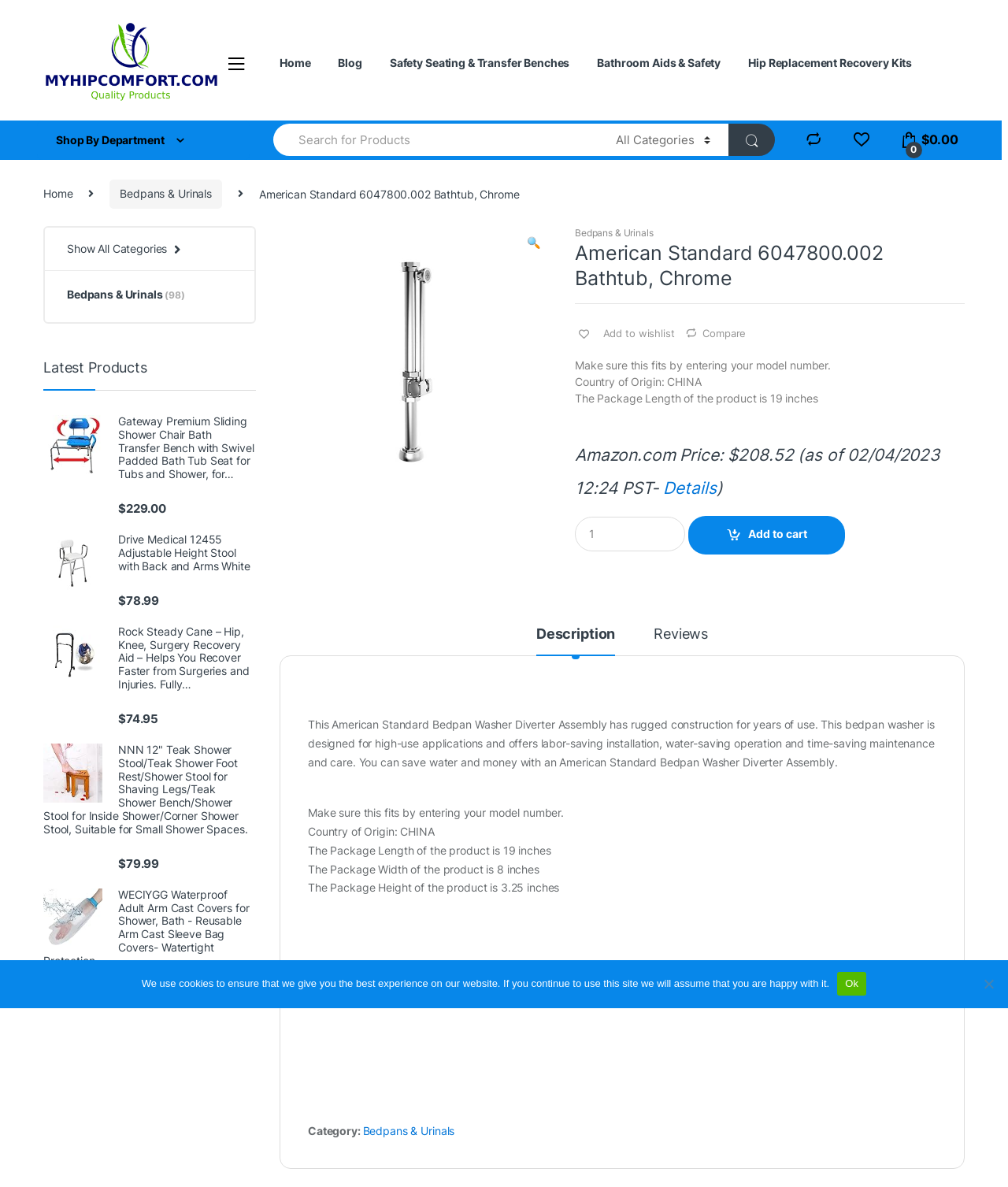Determine the bounding box coordinates of the clickable area required to perform the following instruction: "Search for products". The coordinates should be represented as four float numbers between 0 and 1: [left, top, right, bottom].

[0.27, 0.104, 0.307, 0.127]